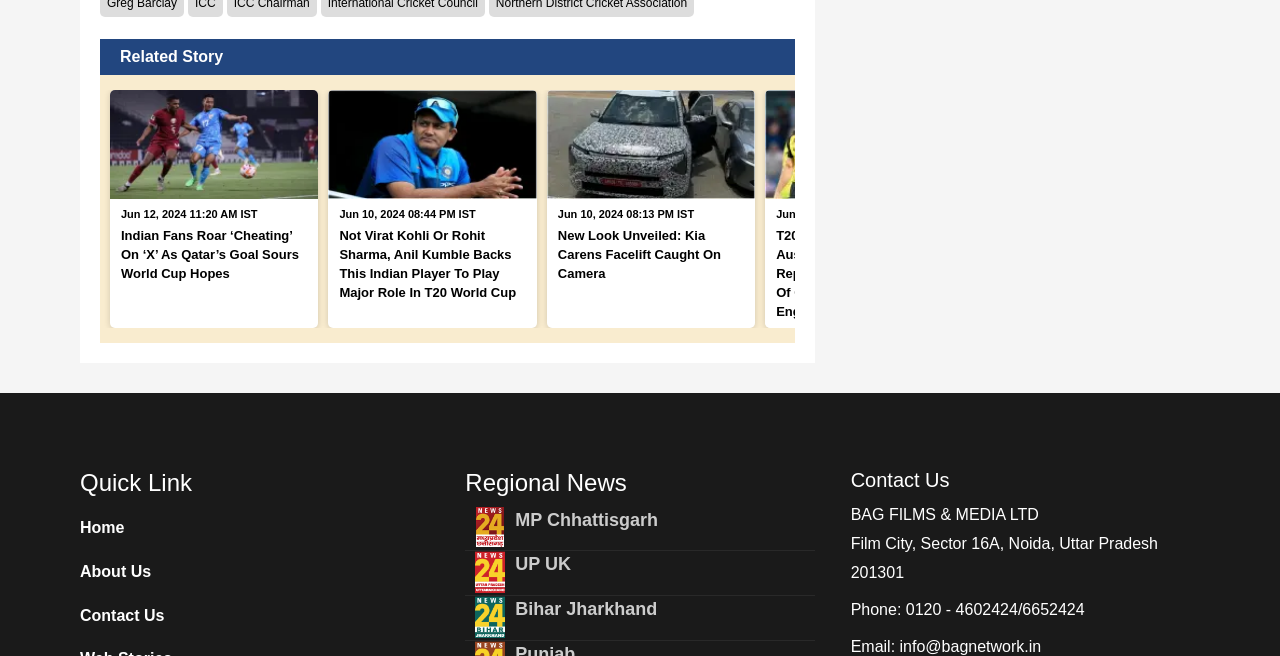Locate the bounding box of the UI element with the following description: "alt="News"".

[0.364, 0.772, 0.403, 0.833]